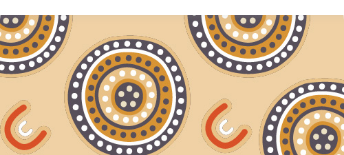What is the theme of the artwork?
Provide a thorough and detailed answer to the question.

The caption explains that the artwork reflects themes of connection to land and community, often representing the importance of culture and identity within Aboriginal and Torres Strait Islander communities.